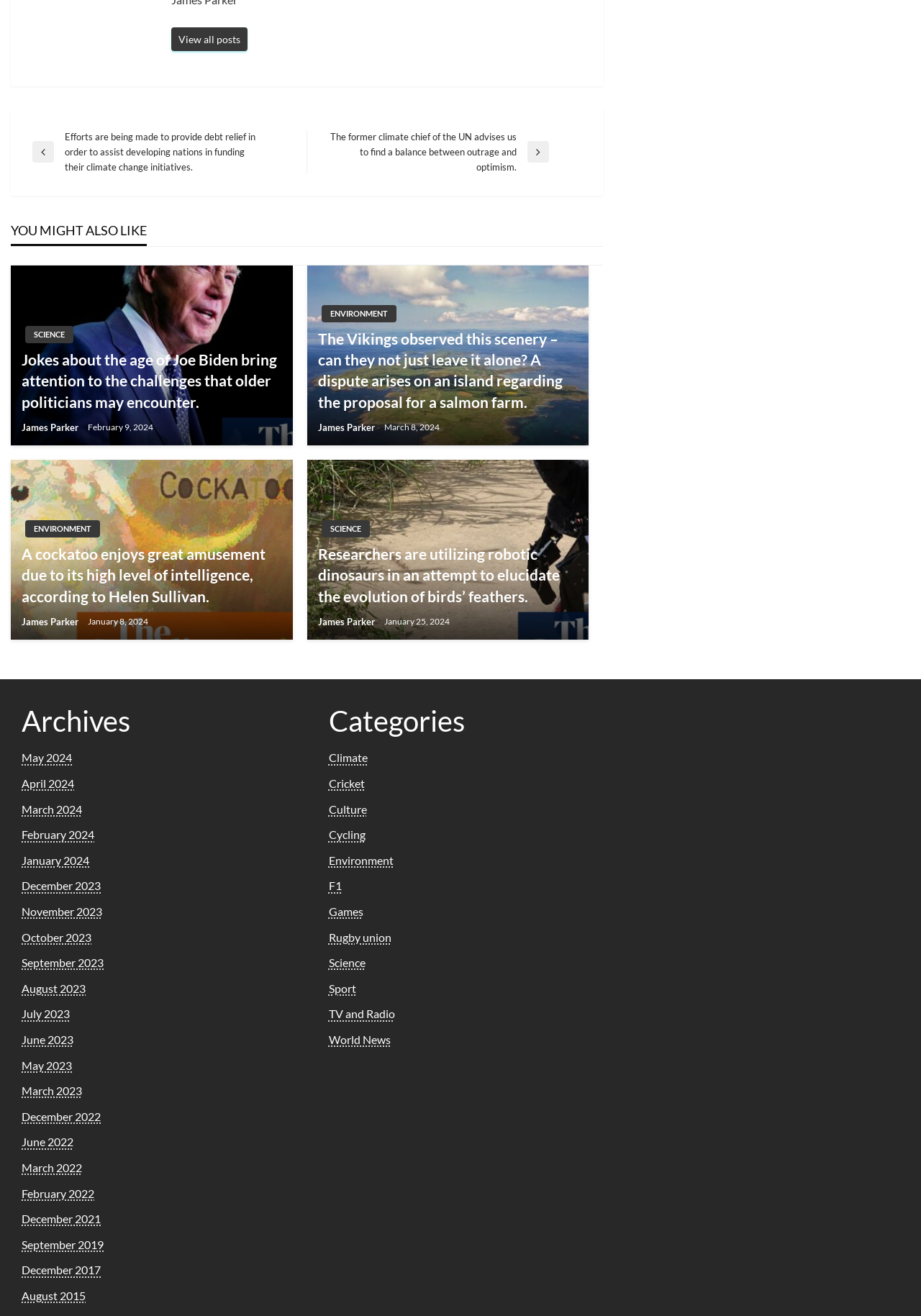Identify the bounding box coordinates of the section to be clicked to complete the task described by the following instruction: "View articles in Environment category". The coordinates should be four float numbers between 0 and 1, formatted as [left, top, right, bottom].

[0.357, 0.648, 0.427, 0.659]